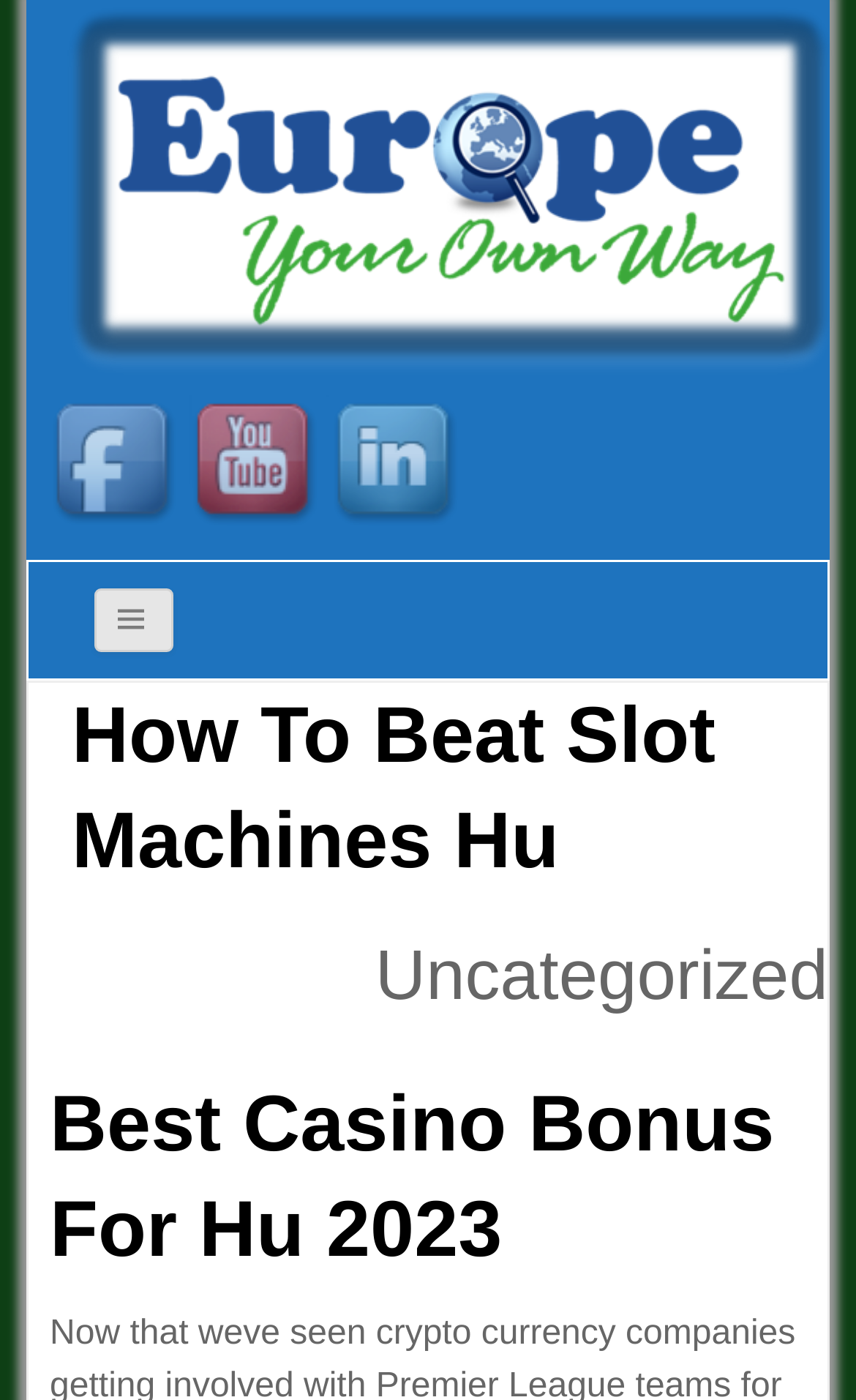Describe every aspect of the webpage in a detailed manner.

The webpage is about beating slot machines in Hungary, with a focus on Europe. At the top, there is a logo image with the text "Europe Your Own Way" next to it, which is also a clickable link. Below the logo, there are three social media links: Facebook, YouTube, and LinkedIn, aligned horizontally.

Further down, there is a heading with an icon, followed by a section with a large heading that reads "How To Beat Slot Machines Hu". This section also contains a subheading "Uncategorized". 

Below this section, there is another heading that reads "Best Casino Bonus For Hu 2023". The overall layout of the webpage is organized, with clear headings and concise text, making it easy to navigate.